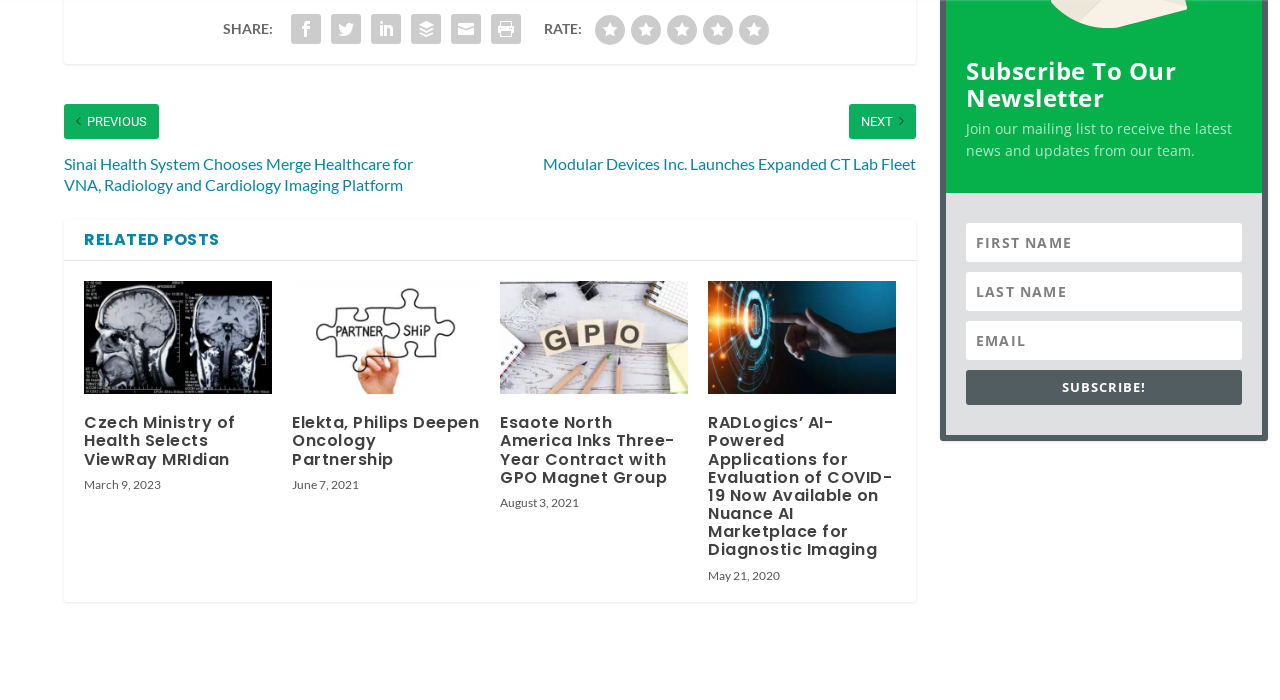Please determine the bounding box coordinates of the element to click in order to execute the following instruction: "View next post". The coordinates should be four float numbers between 0 and 1, specified as [left, top, right, bottom].

None